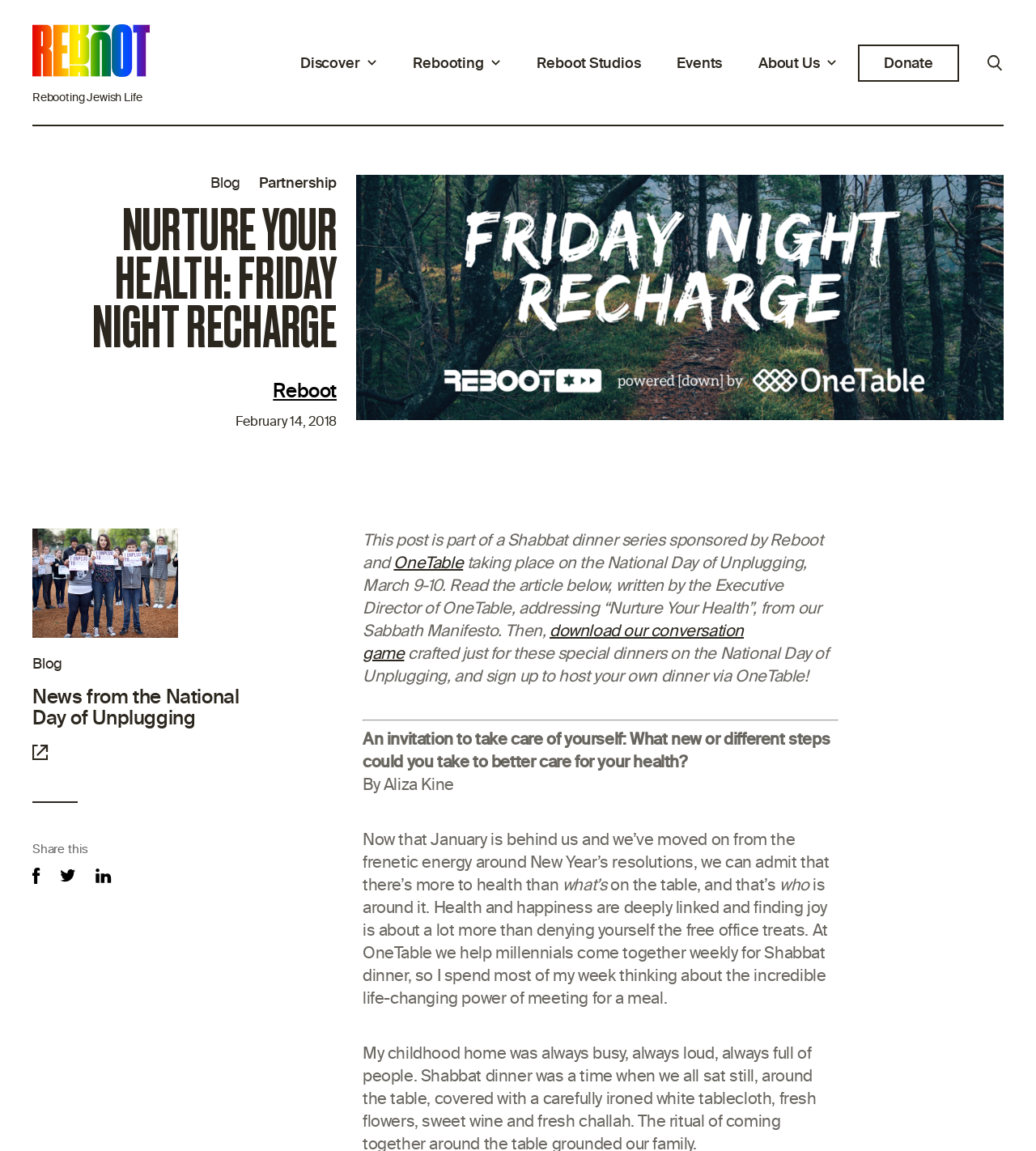Find the bounding box coordinates of the area that needs to be clicked in order to achieve the following instruction: "Read the 'News from the National Day of Unplugging' article". The coordinates should be specified as four float numbers between 0 and 1, i.e., [left, top, right, bottom].

[0.031, 0.595, 0.252, 0.661]